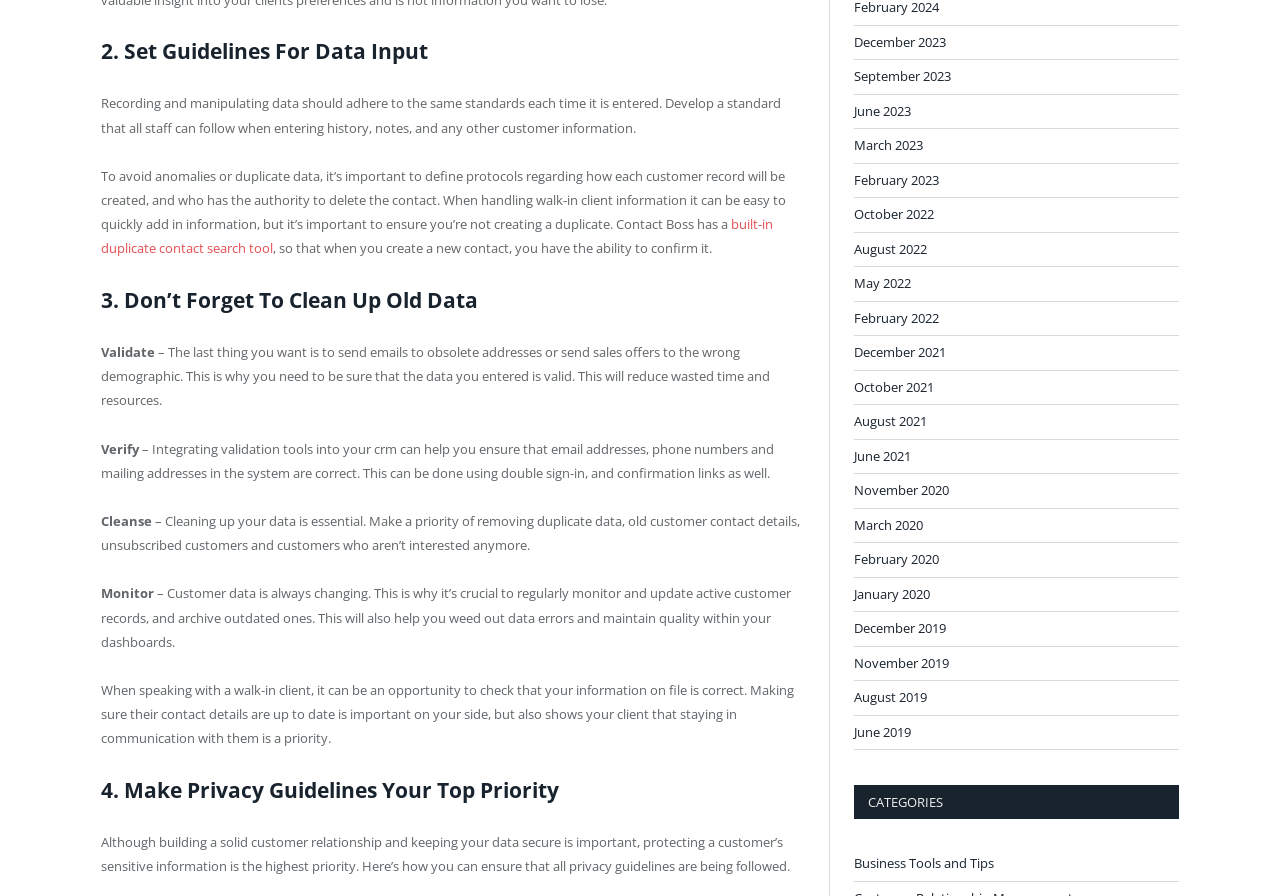Carefully examine the image and provide an in-depth answer to the question: Why is it important to monitor customer data?

According to the webpage, monitoring customer data is crucial to maintain quality within dashboards. This is because customer data is always changing, and regular monitoring helps to update active customer records, archive outdated ones, and weed out data errors.